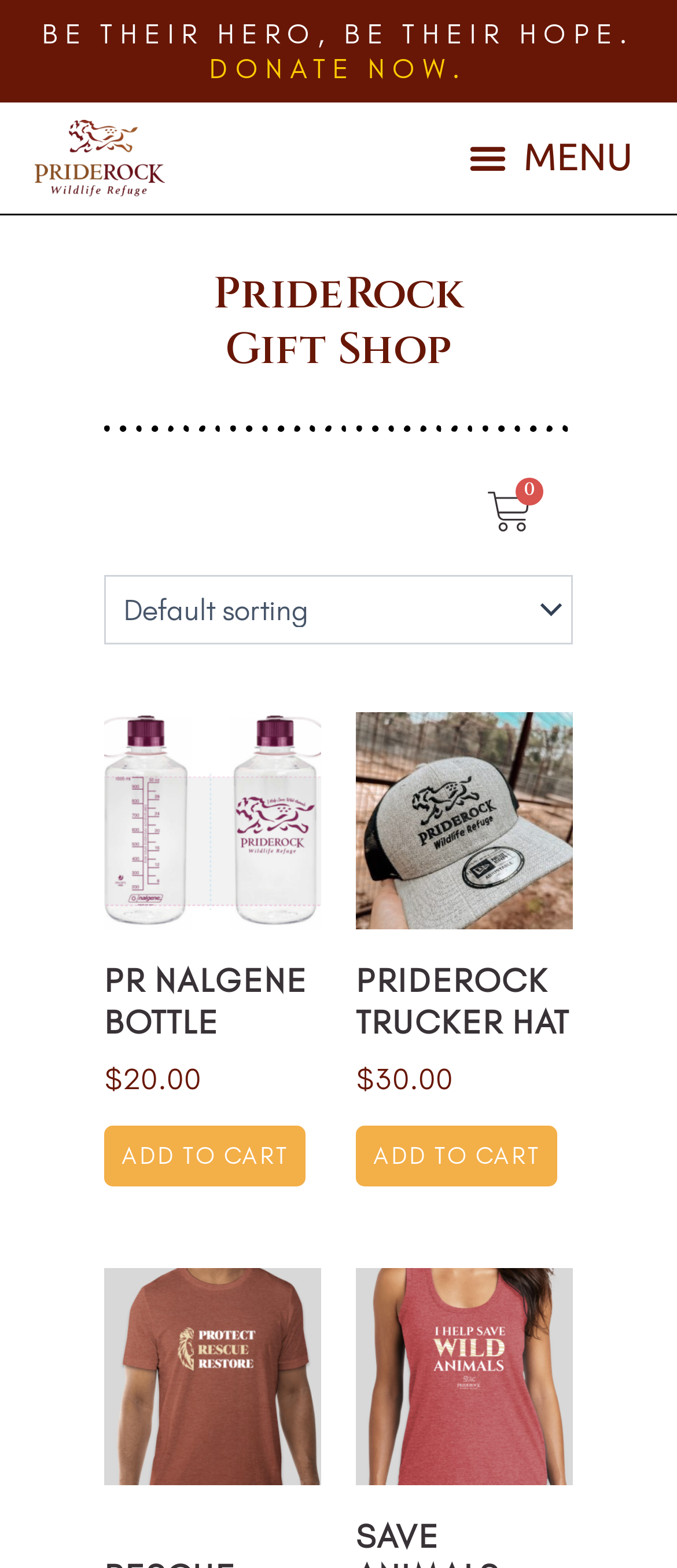How many items are in the cart?
Answer the question based on the image using a single word or a brief phrase.

0